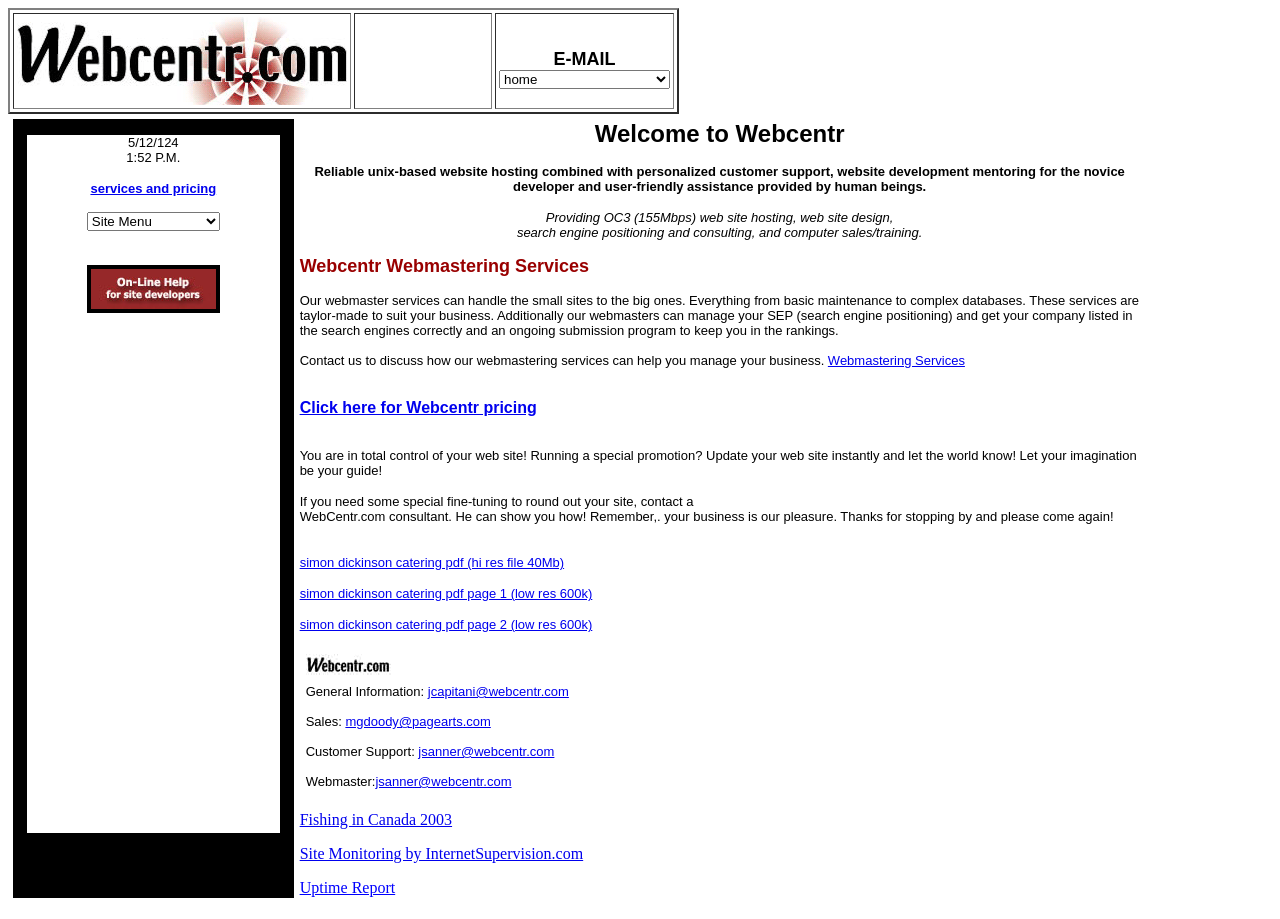Provide a comprehensive caption for the webpage.

This webpage is about Webcentr, a company offering reliable unix-based website hosting, personalized customer support, and website development mentoring. At the top, there is a table with an image and a grid cell containing the text "E-MAIL home" and a combobox. Below this table, there is a larger table that occupies most of the page. 

In the top-left section of this table, there is a grid cell containing the text "5/12/124 1:52 P.M. services and pricing Site Menu" and a link to "services and pricing". Next to this, there is a combobox and a layout table with a link and an image. 

In the main section of the table, there is a welcome message and a description of Webcentr's services, including webmastering, website hosting, web design, search engine positioning, and computer sales/training. There are also links to "Webmastering Services" and "Webcentr pricing". 

Below this, there are several paragraphs of text describing the benefits of using Webcentr's services, including the ability to update one's website instantly and have control over its content. There are also links to three PDF files related to Simon Dickinson Catering. 

In the bottom section of the table, there is a layout table with general information, including email addresses for sales, customer support, and the webmaster. There are also links to "Fishing in Canada 2003" and "Site Monitoring by InternetSupervision.com", as well as a link to an "Uptime Report".